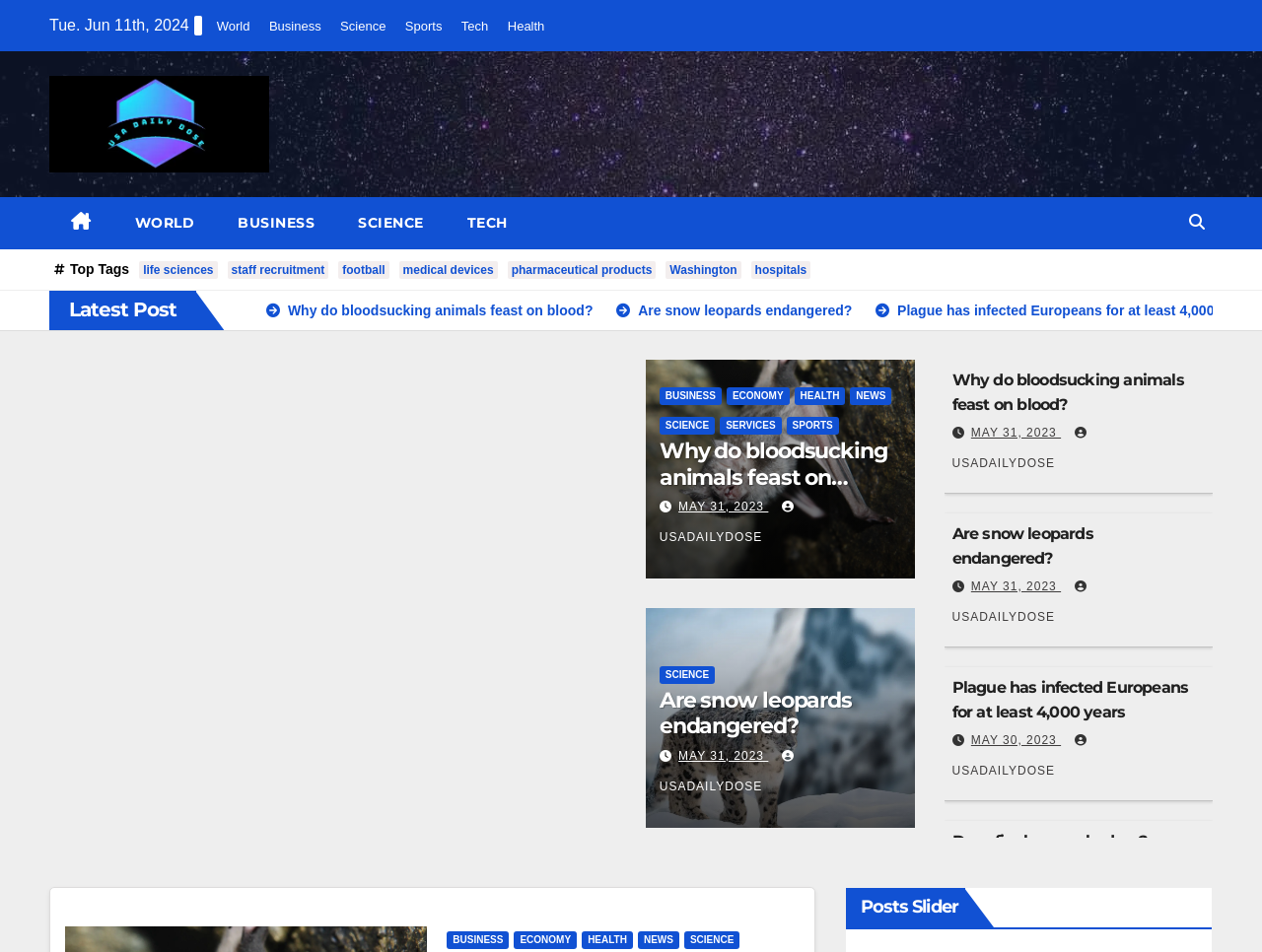Please reply to the following question with a single word or a short phrase:
What is the date displayed at the top of the webpage?

Tue. Jun 11th, 2024